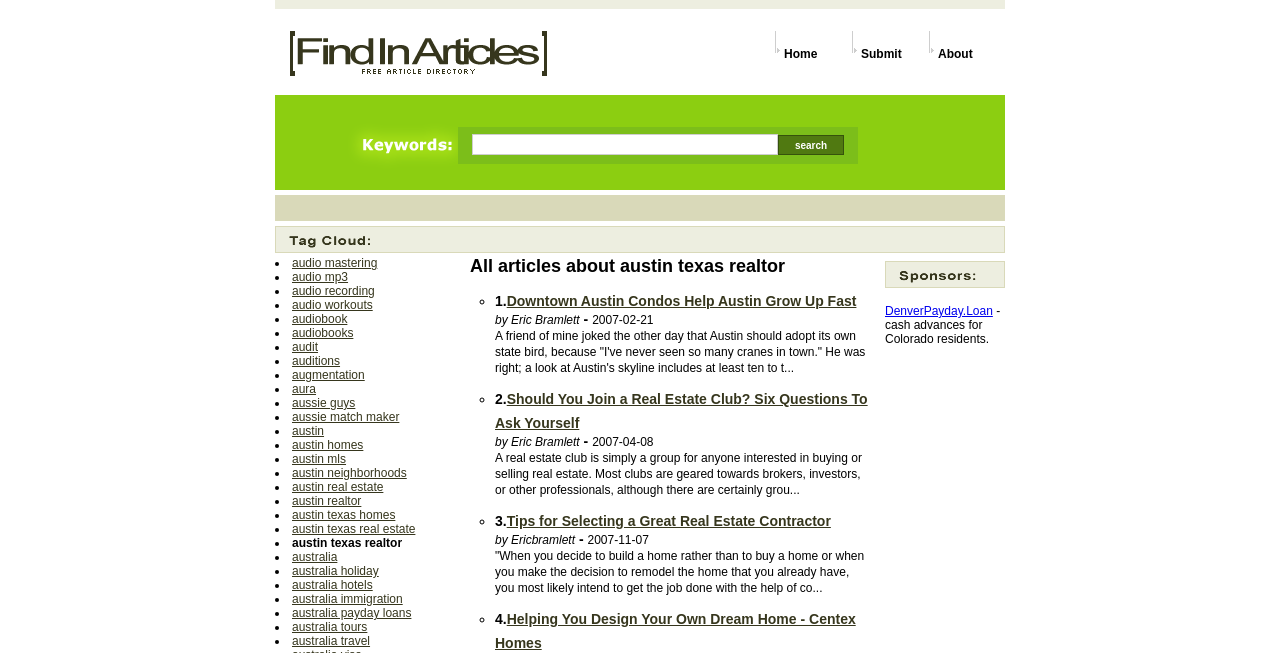What is the text of the first link in the navigation menu?
Look at the screenshot and give a one-word or phrase answer.

About